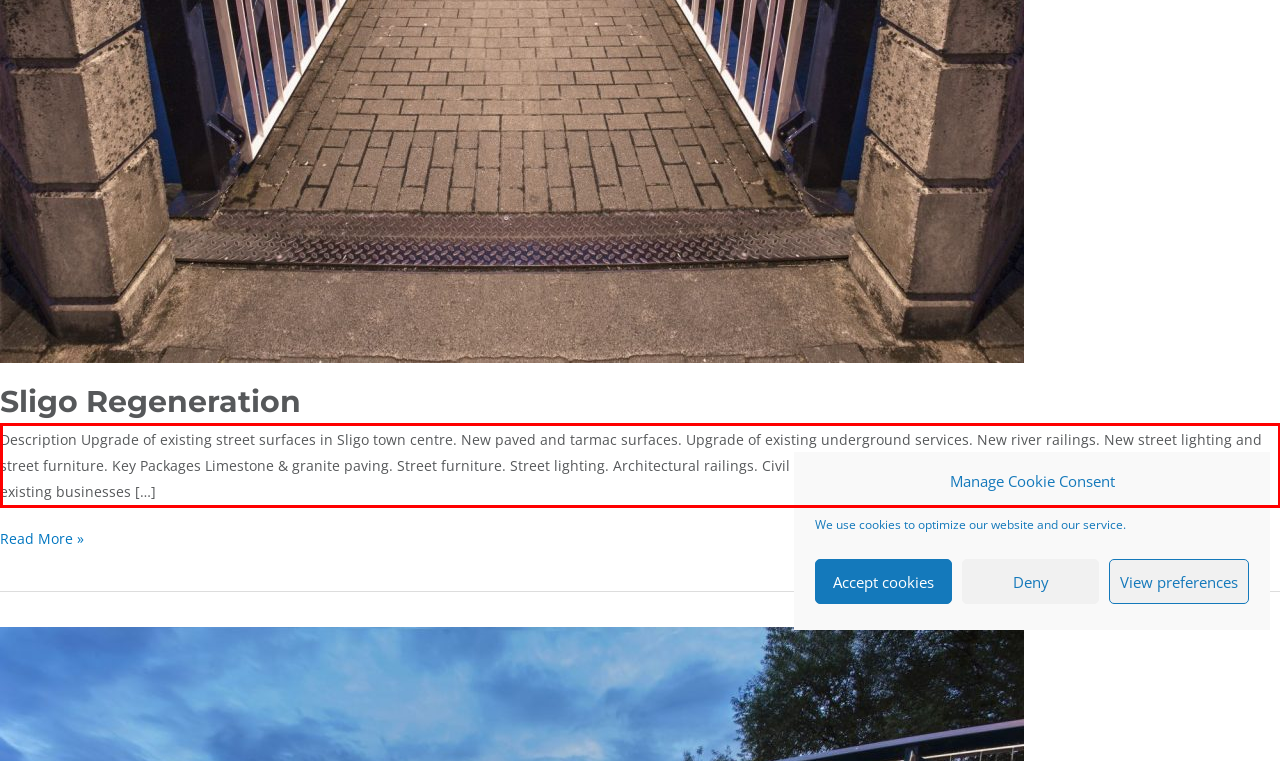The screenshot provided shows a webpage with a red bounding box. Apply OCR to the text within this red bounding box and provide the extracted content.

Description Upgrade of existing street surfaces in Sligo town centre. New paved and tarmac surfaces. Upgrade of existing underground services. New river railings. New street lighting and street furniture. Key Packages Limestone & granite paving. Street furniture. Street lighting. Architectural railings. Civil works. Key Deliverables Work in live urban area. Maintain access to existing businesses […]